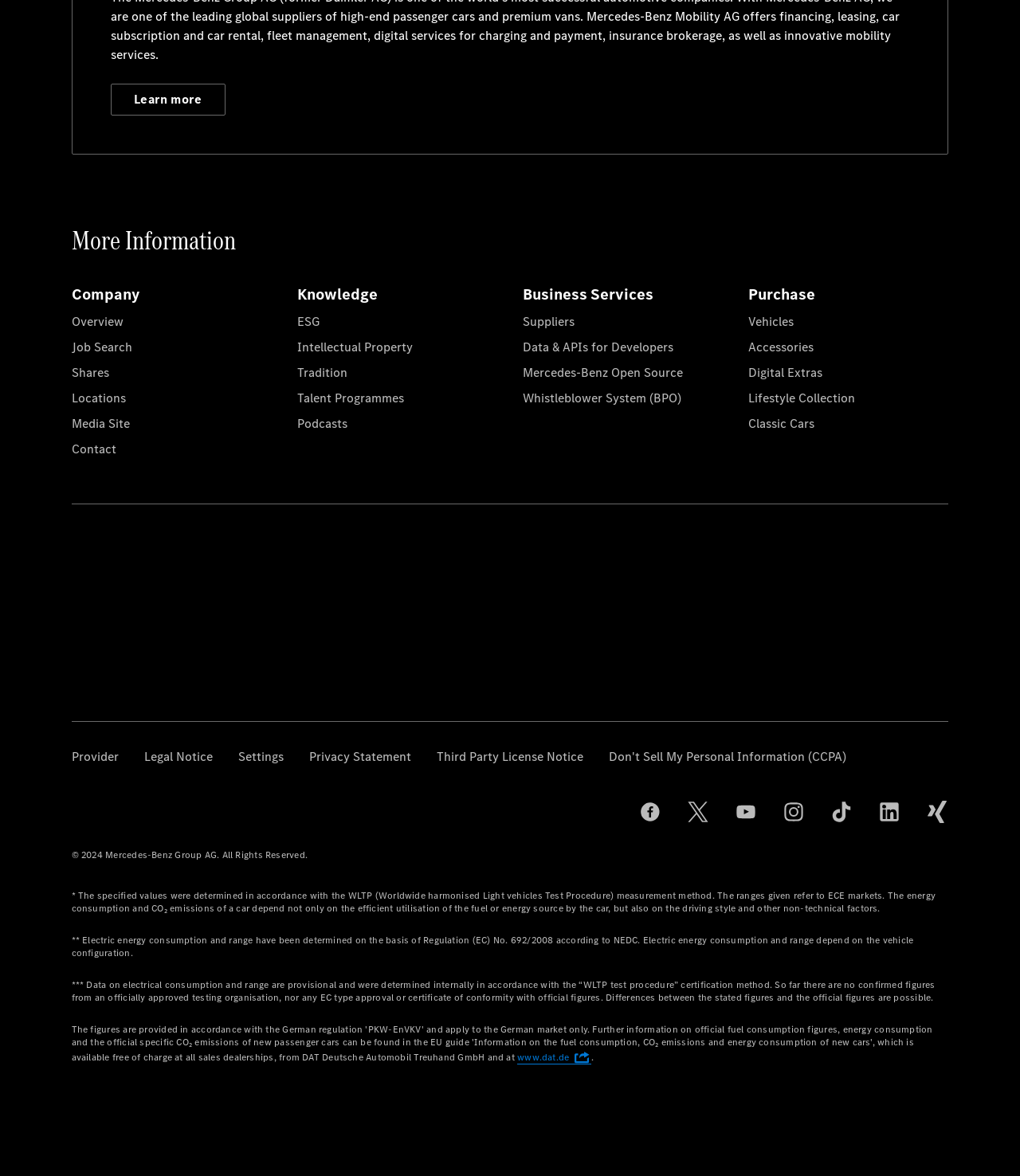Provide the bounding box coordinates of the HTML element described as: "Data & APIs for Developers". The bounding box coordinates should be four float numbers between 0 and 1, i.e., [left, top, right, bottom].

[0.512, 0.288, 0.66, 0.304]